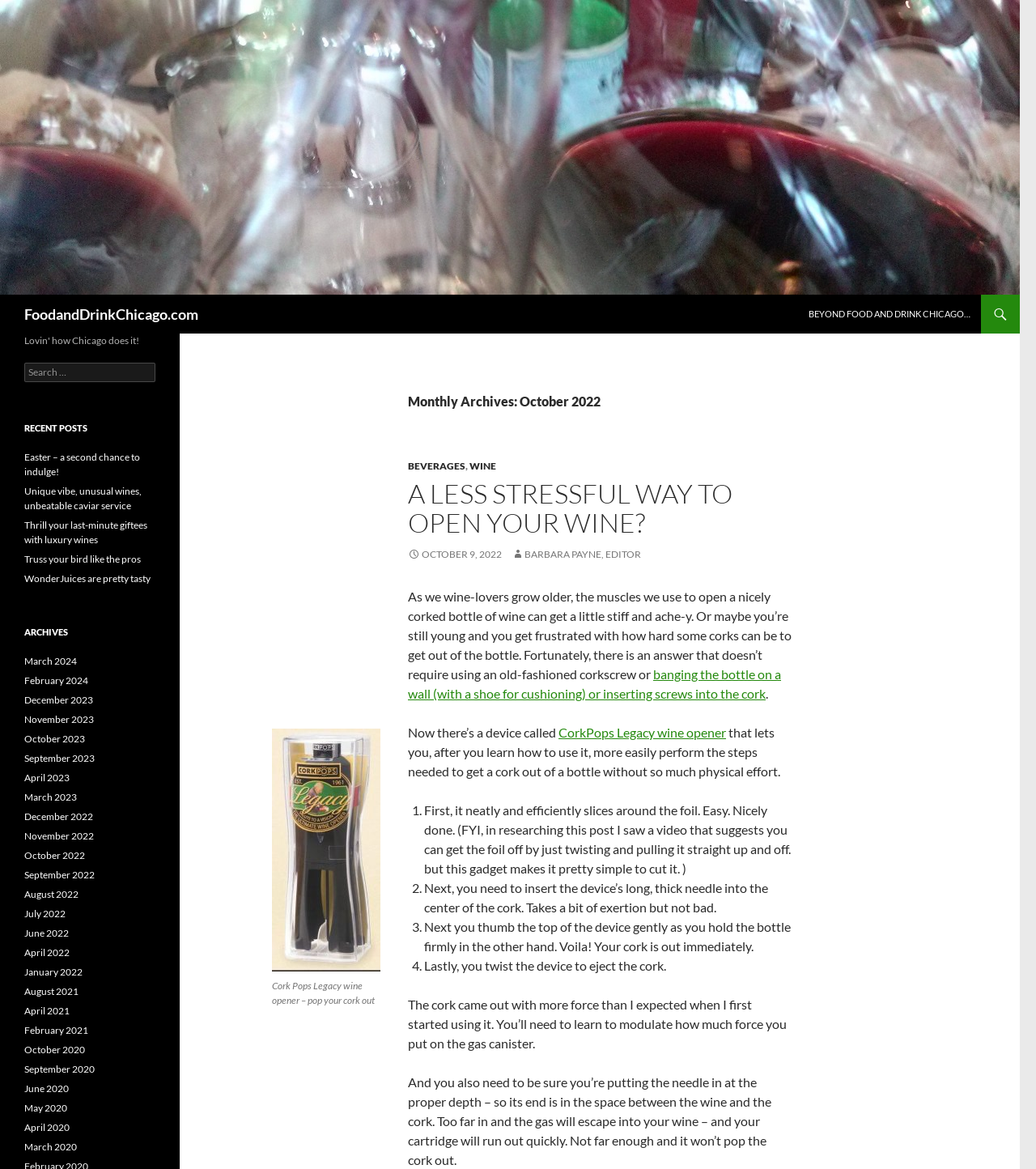Respond with a single word or short phrase to the following question: 
What is the topic of the article?

A LESS STRESSFUL WAY TO OPEN YOUR WINE